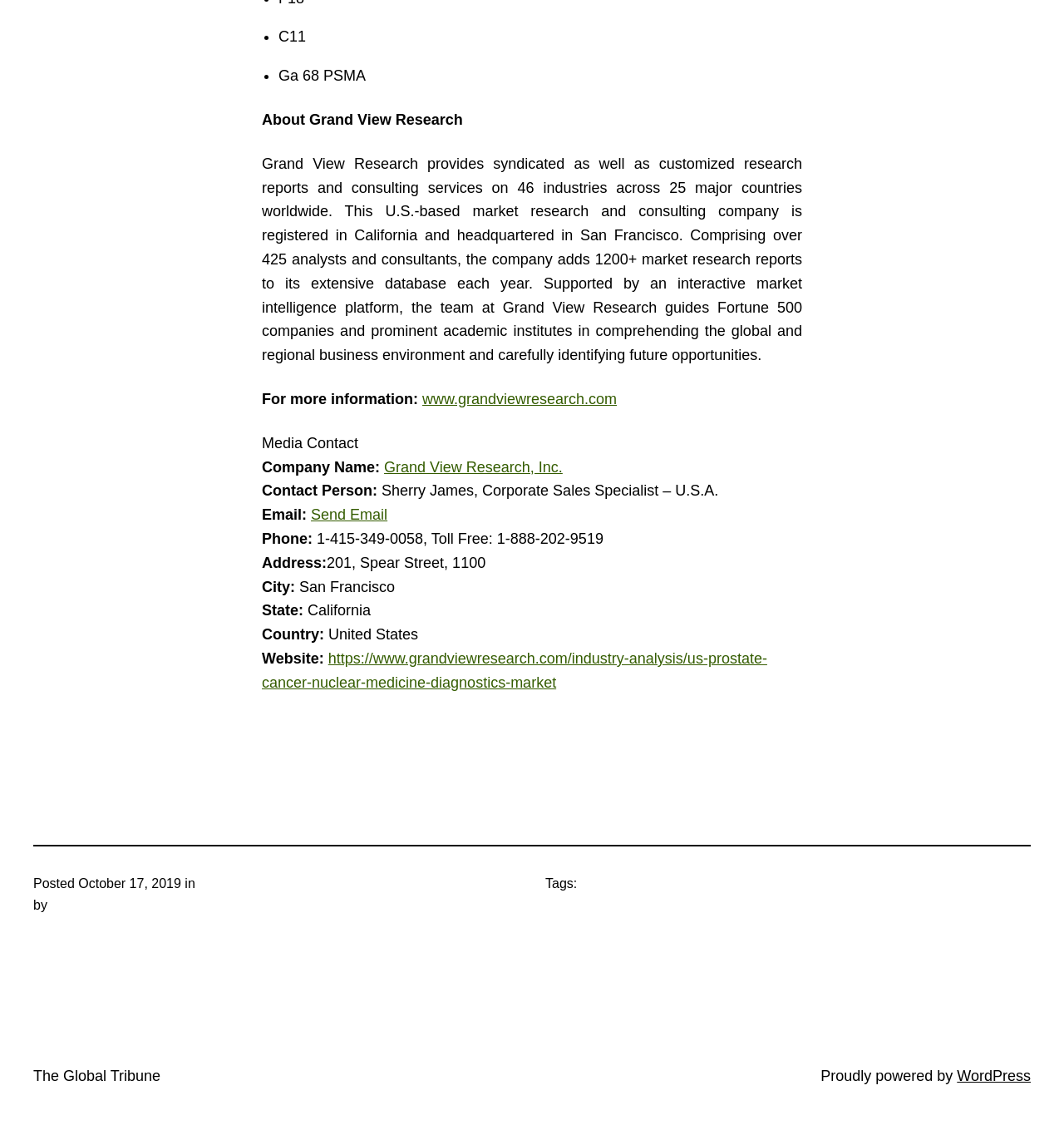What is the website of the company?
Refer to the image and provide a one-word or short phrase answer.

www.grandviewresearch.com